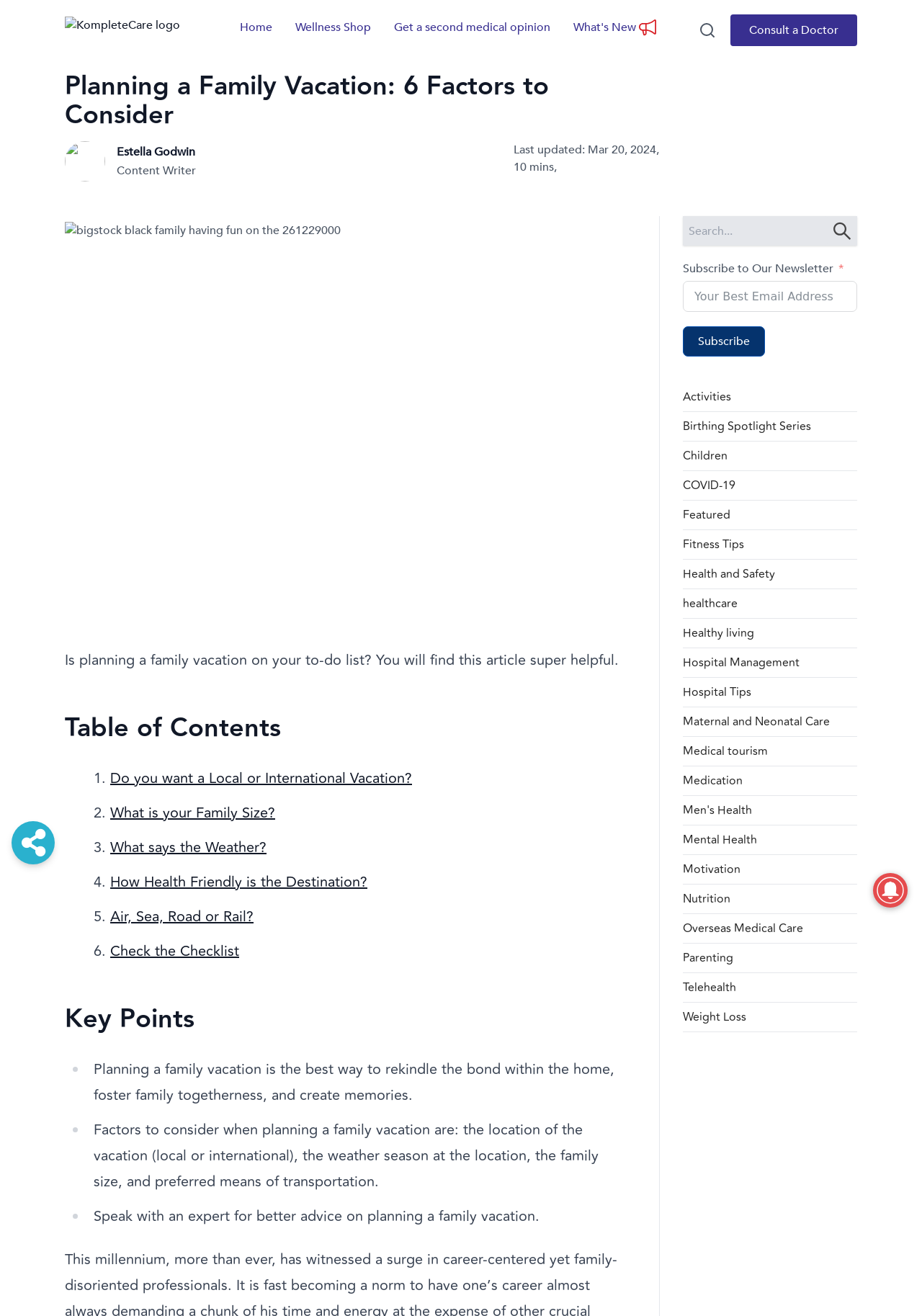Determine the bounding box coordinates of the element that should be clicked to execute the following command: "Check the 'Table of Contents'".

[0.07, 0.543, 0.677, 0.564]